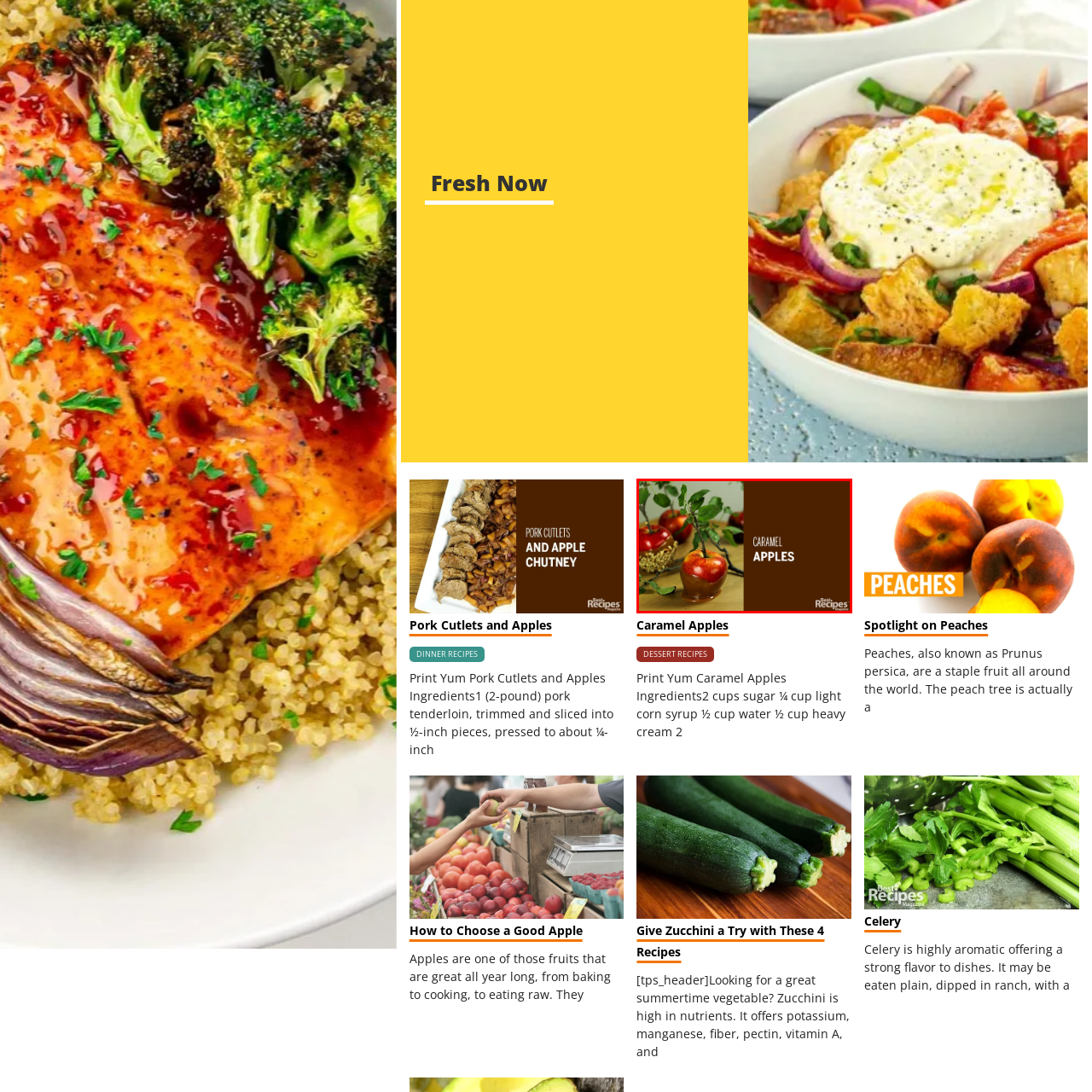Please scrutinize the portion of the image inside the purple boundary and provide an elaborate answer to the question below, relying on the visual elements: 
What is the background color of the image?

The caption describes the backdrop of the image as featuring a 'contrasting deep brown tone', which suggests that the background color of the image is a deep brown color.